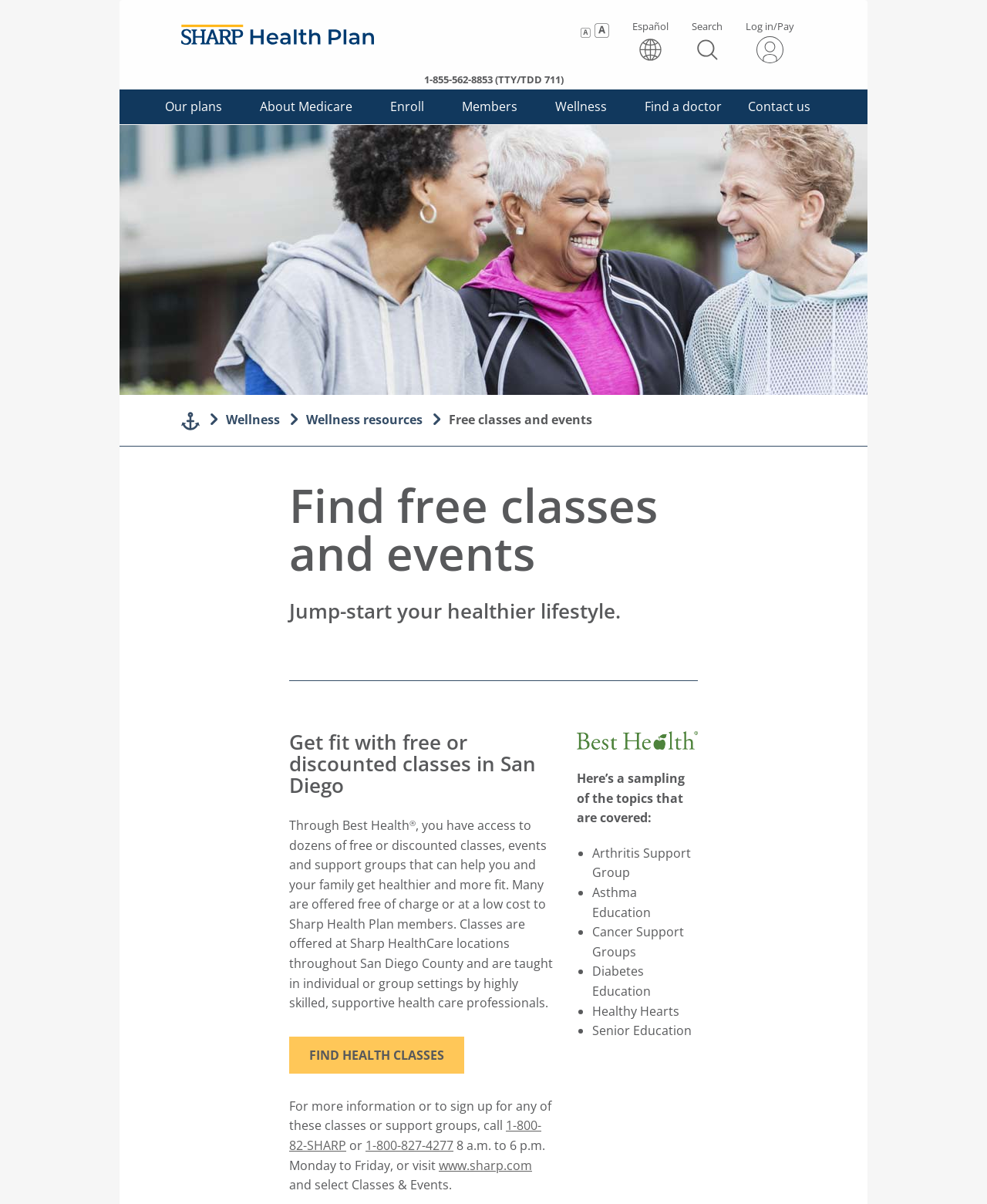Can you give a detailed response to the following question using the information from the image? How can I find health classes?

To find health classes, I can click on the 'FIND HEALTH CLASSES' link, which is located in the middle of the webpage. This link will trigger a popup message.